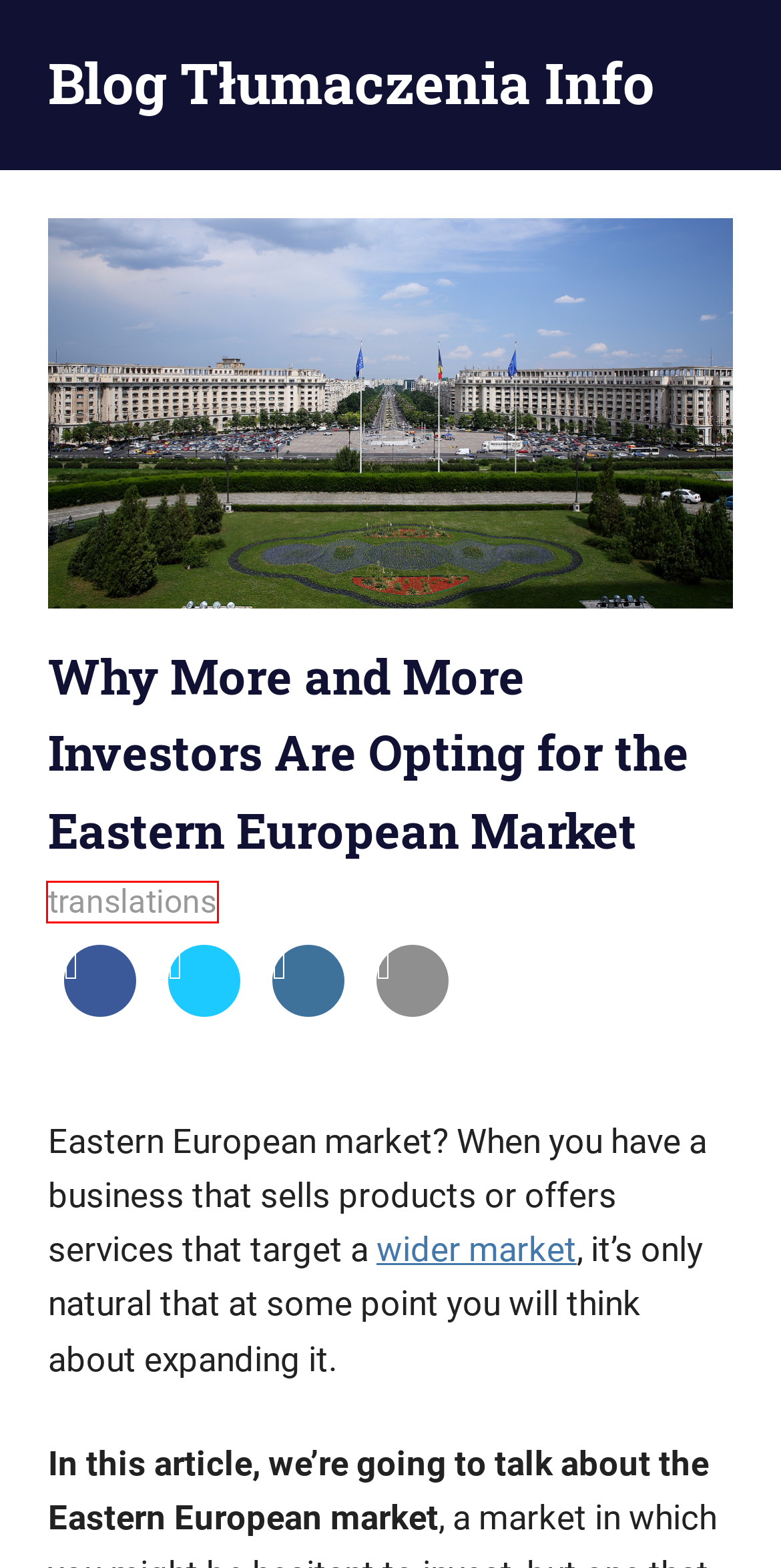You have a screenshot showing a webpage with a red bounding box highlighting an element. Choose the webpage description that best fits the new webpage after clicking the highlighted element. The descriptions are:
A. Norma ISO 17100:2015 Usługi tłumaczeniowe (Opis i wytyczne) | SLAVIS
B. How Businesses Can Expand Globally by Using Translation Services
C. Michal Wiewior, Autor w serwisie Blog Tłumaczenia Info
D. Archiwa: translations - Blog Tłumaczenia Info
E. Smart and reliable WordPress Themes – ThemeZee
F. What You Need to Consider when Exporting Products | Slavis
G. SERWIS POŚWIĘCONY TŁUMACZENIOM | blog.slavis.net
H. Ile słów i znaków ma tekst? (DARMOWY licznik on-line) | SLAVIS

D